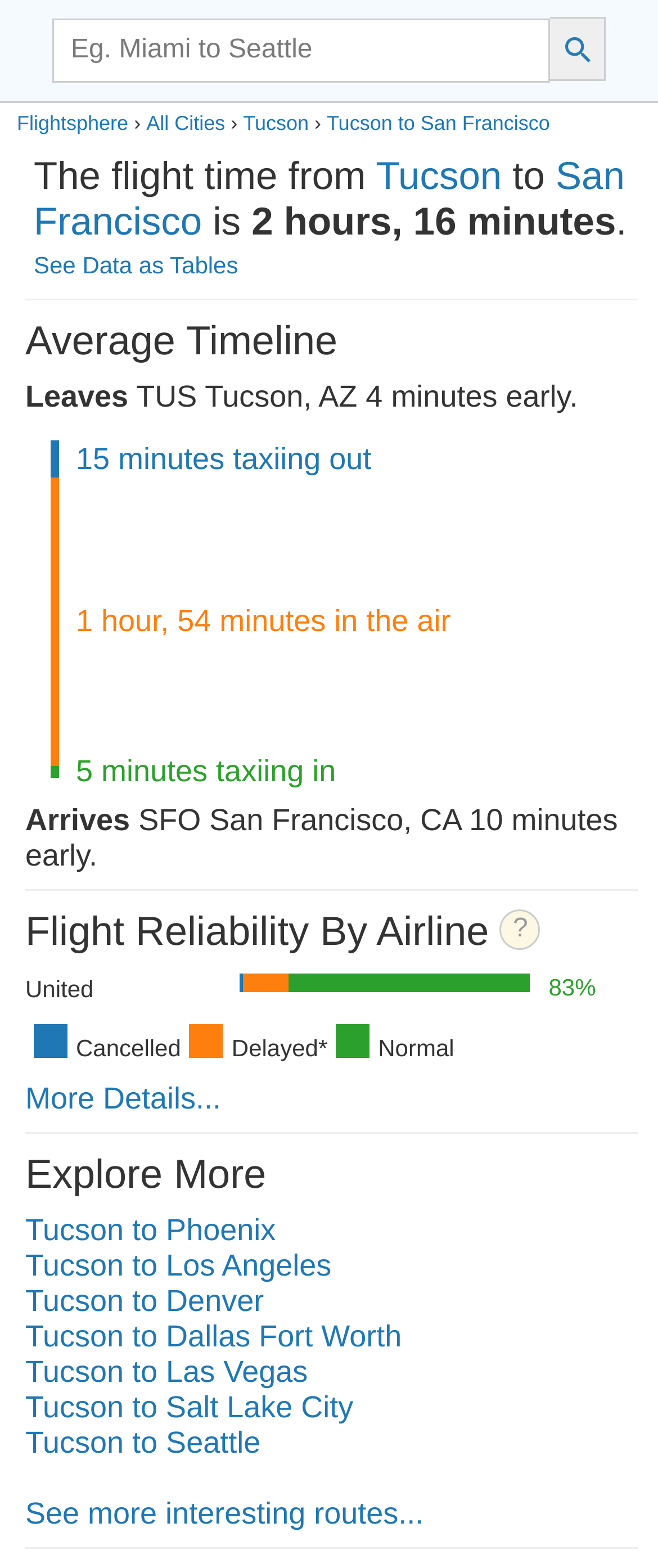Pinpoint the bounding box coordinates of the element to be clicked to execute the instruction: "Share".

None